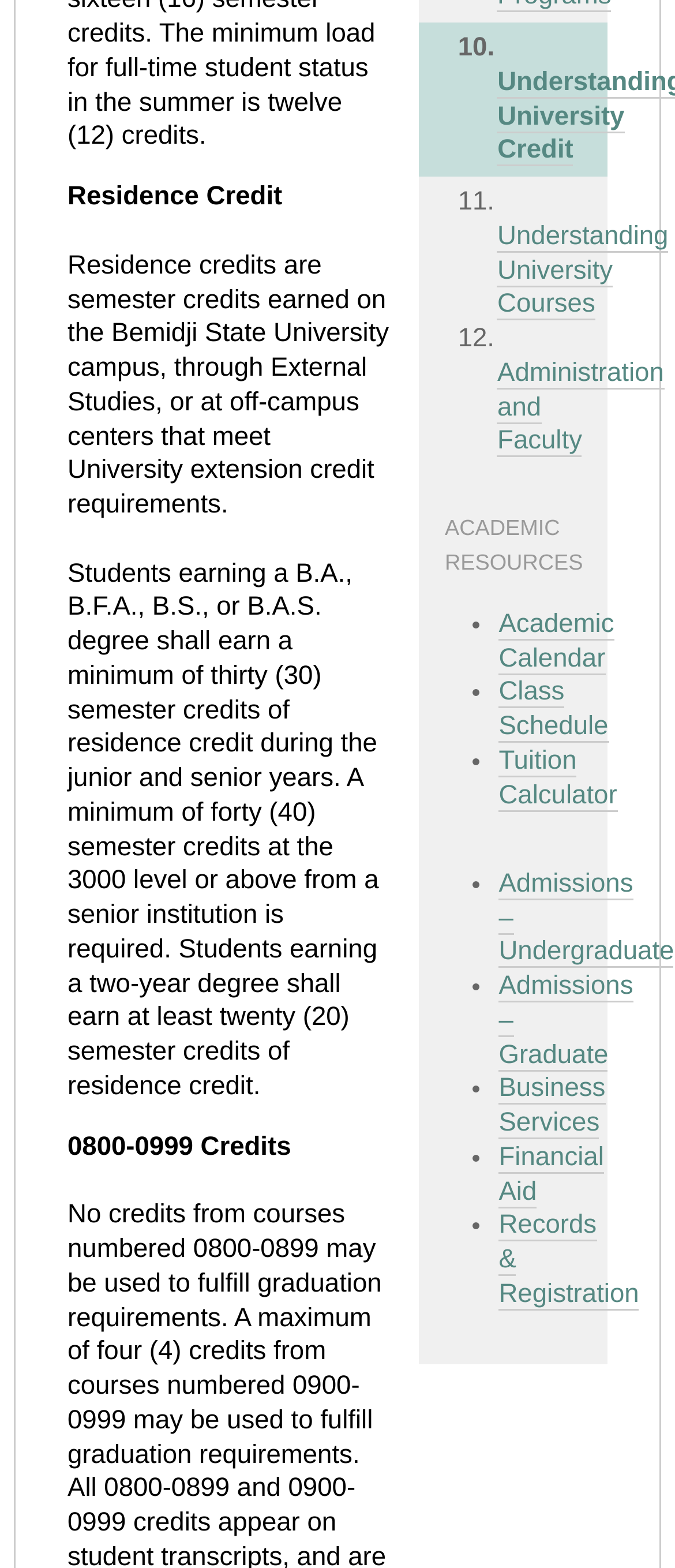Could you determine the bounding box coordinates of the clickable element to complete the instruction: "Click on 'Understanding University Courses'"? Provide the coordinates as four float numbers between 0 and 1, i.e., [left, top, right, bottom].

[0.737, 0.141, 0.99, 0.205]